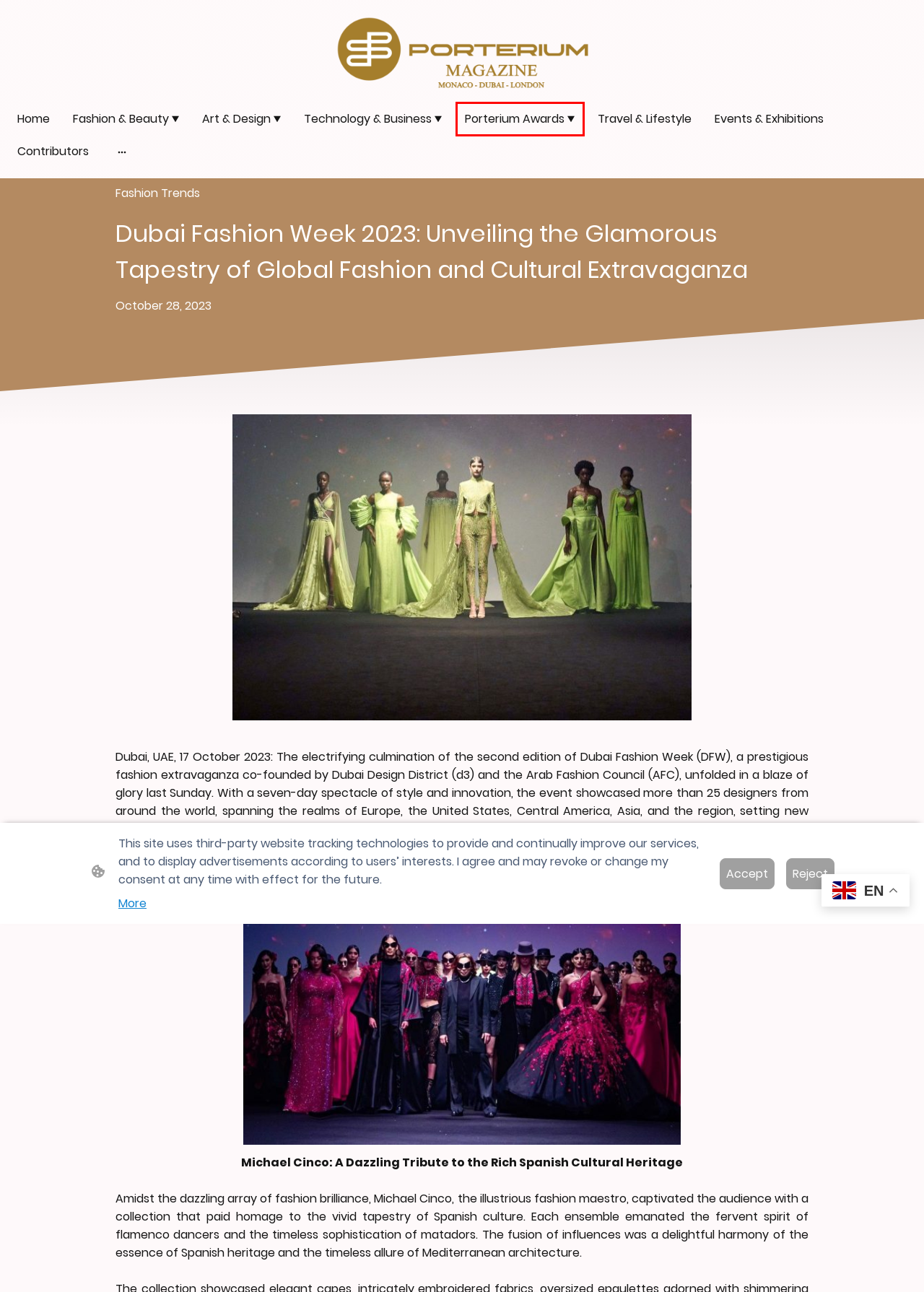Given a screenshot of a webpage with a red bounding box around an element, choose the most appropriate webpage description for the new page displayed after clicking the element within the bounding box. Here are the candidates:
A. Fashion & Beauty
B. Travel & Lifestyle
C. Art & Design
D. Technology & Business
E. About Us
F. Privacy Policy
G. Contributors
H. Porterium Awards

H